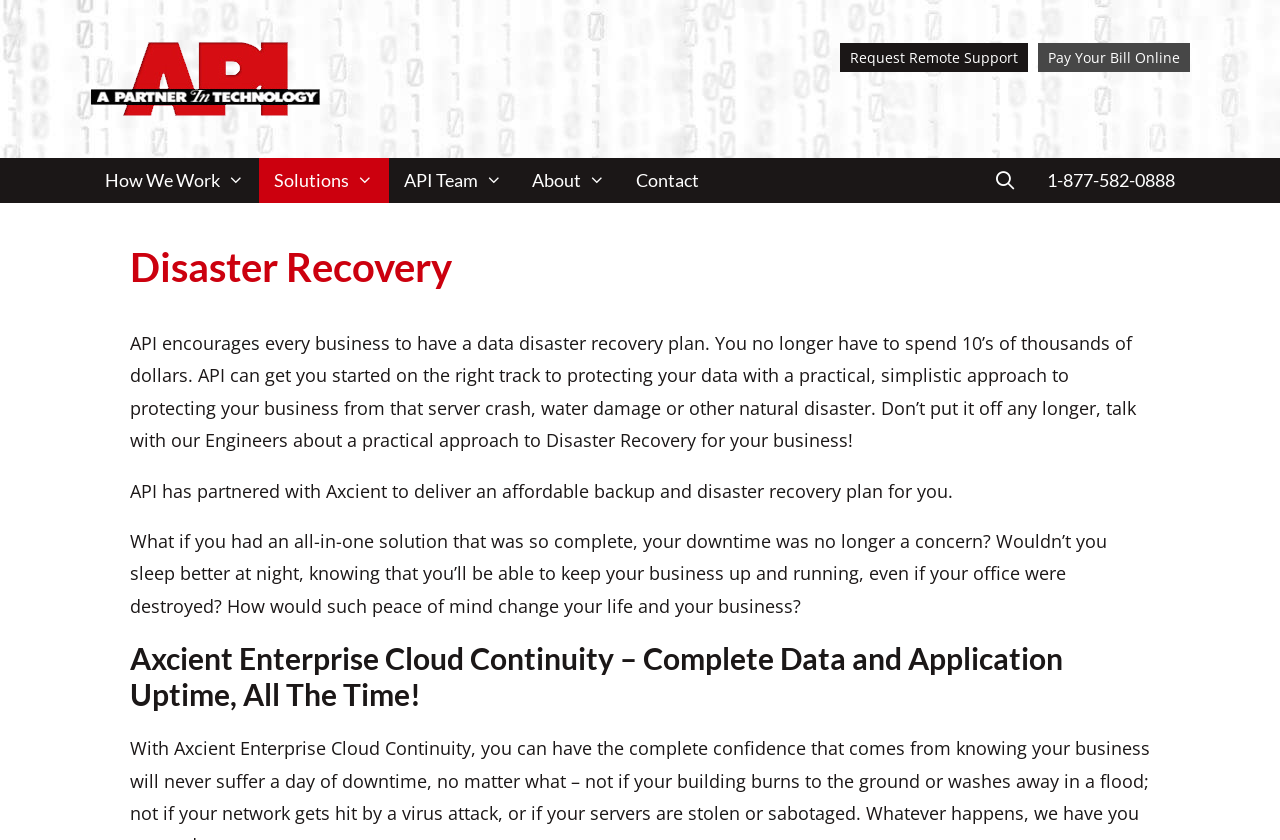Can you look at the image and give a comprehensive answer to the question:
Who has API partnered with for disaster recovery?

The webpage states that API has partnered with Axcient to deliver an affordable backup and disaster recovery plan for businesses.